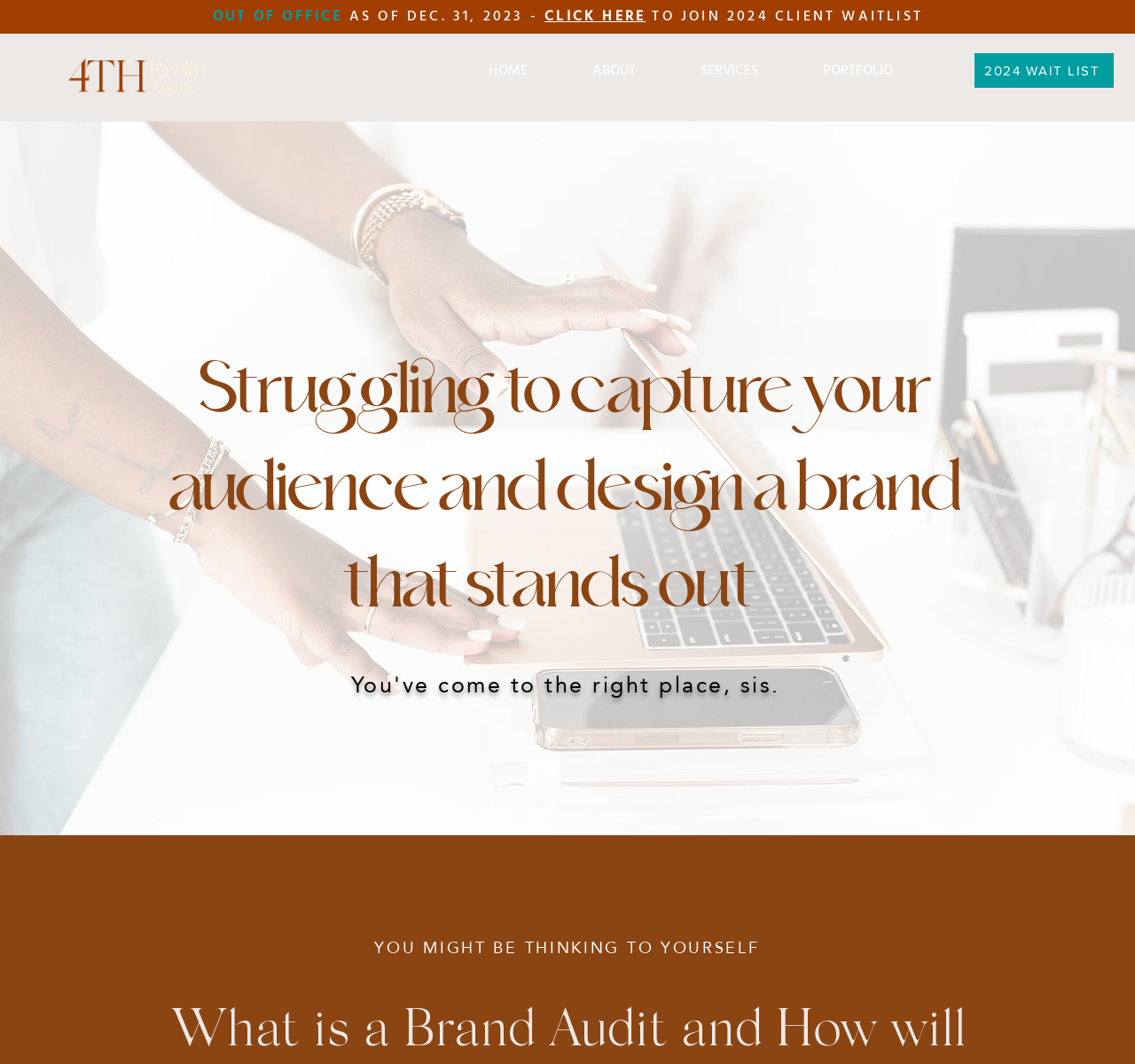From the given element description: "SERVICES", find the bounding box for the UI element. Provide the coordinates as four float numbers between 0 and 1, in the order [left, top, right, bottom].

[0.589, 0.047, 0.697, 0.089]